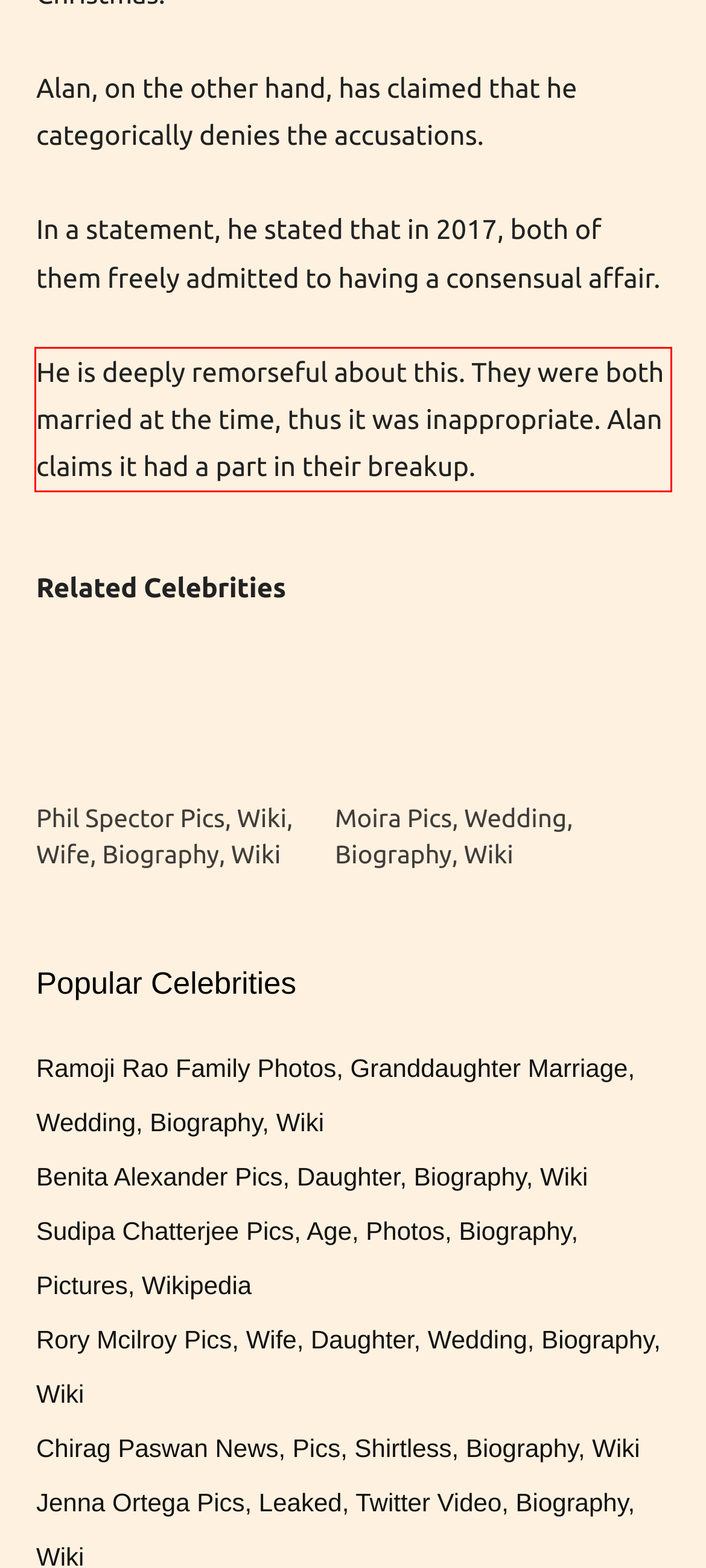You have a screenshot of a webpage, and there is a red bounding box around a UI element. Utilize OCR to extract the text within this red bounding box.

He is deeply remorseful about this. They were both married at the time, thus it was inappropriate. Alan claims it had a part in their breakup.